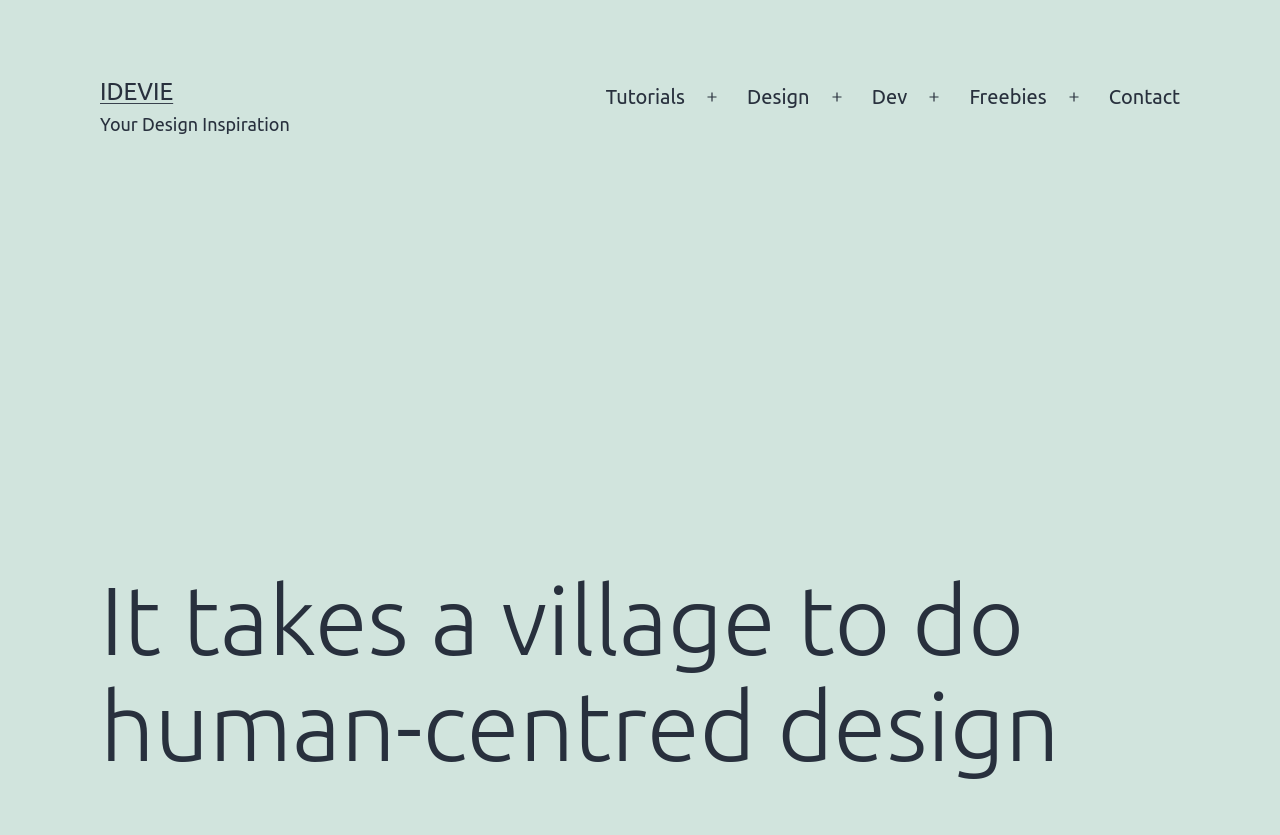Identify the bounding box coordinates for the region of the element that should be clicked to carry out the instruction: "Click on IDEVIE". The bounding box coordinates should be four float numbers between 0 and 1, i.e., [left, top, right, bottom].

[0.078, 0.093, 0.135, 0.126]